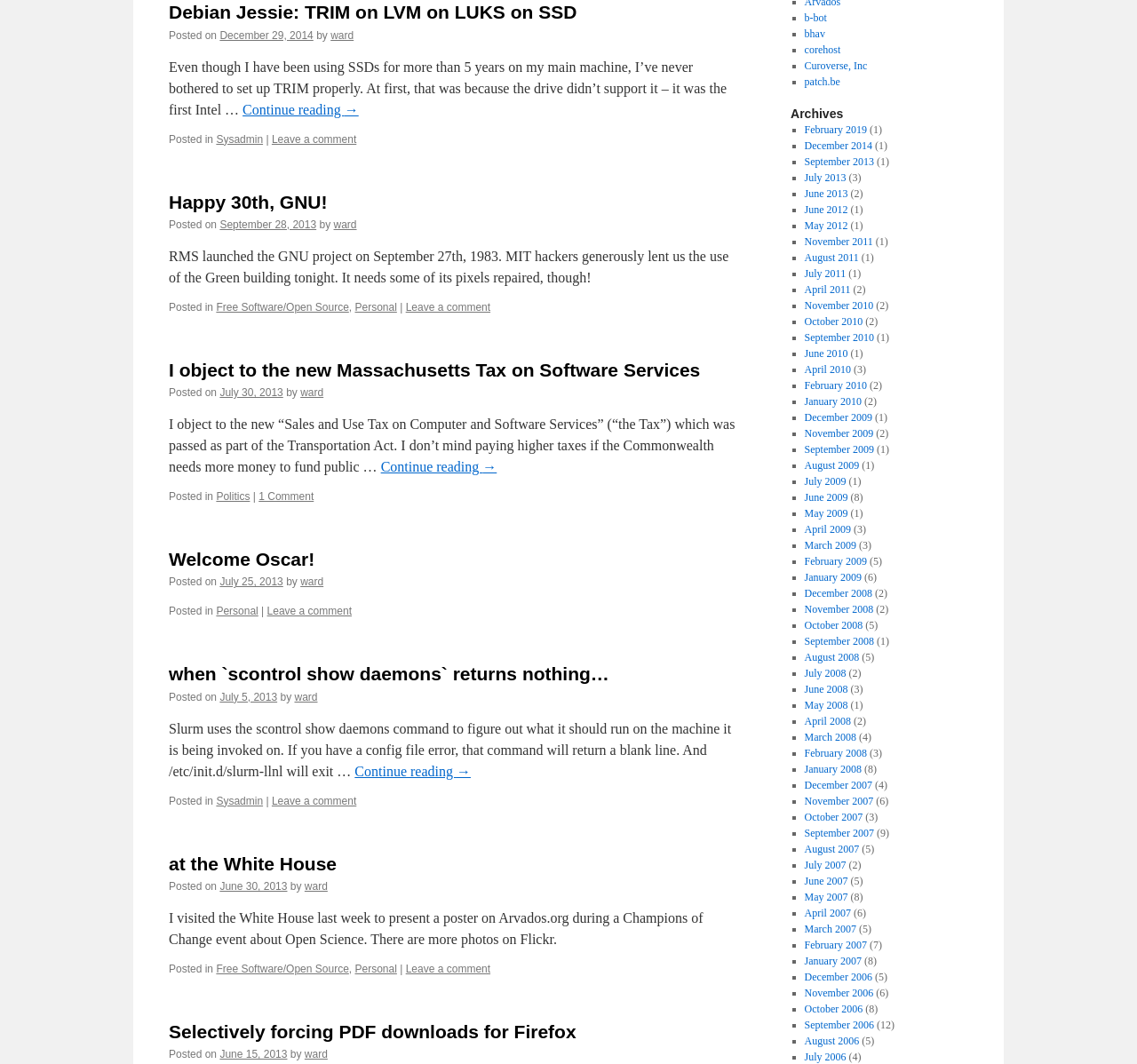Based on the element description: "Public Domain Mark 1.0", identify the bounding box coordinates for this UI element. The coordinates must be four float numbers between 0 and 1, listed as [left, top, right, bottom].

None